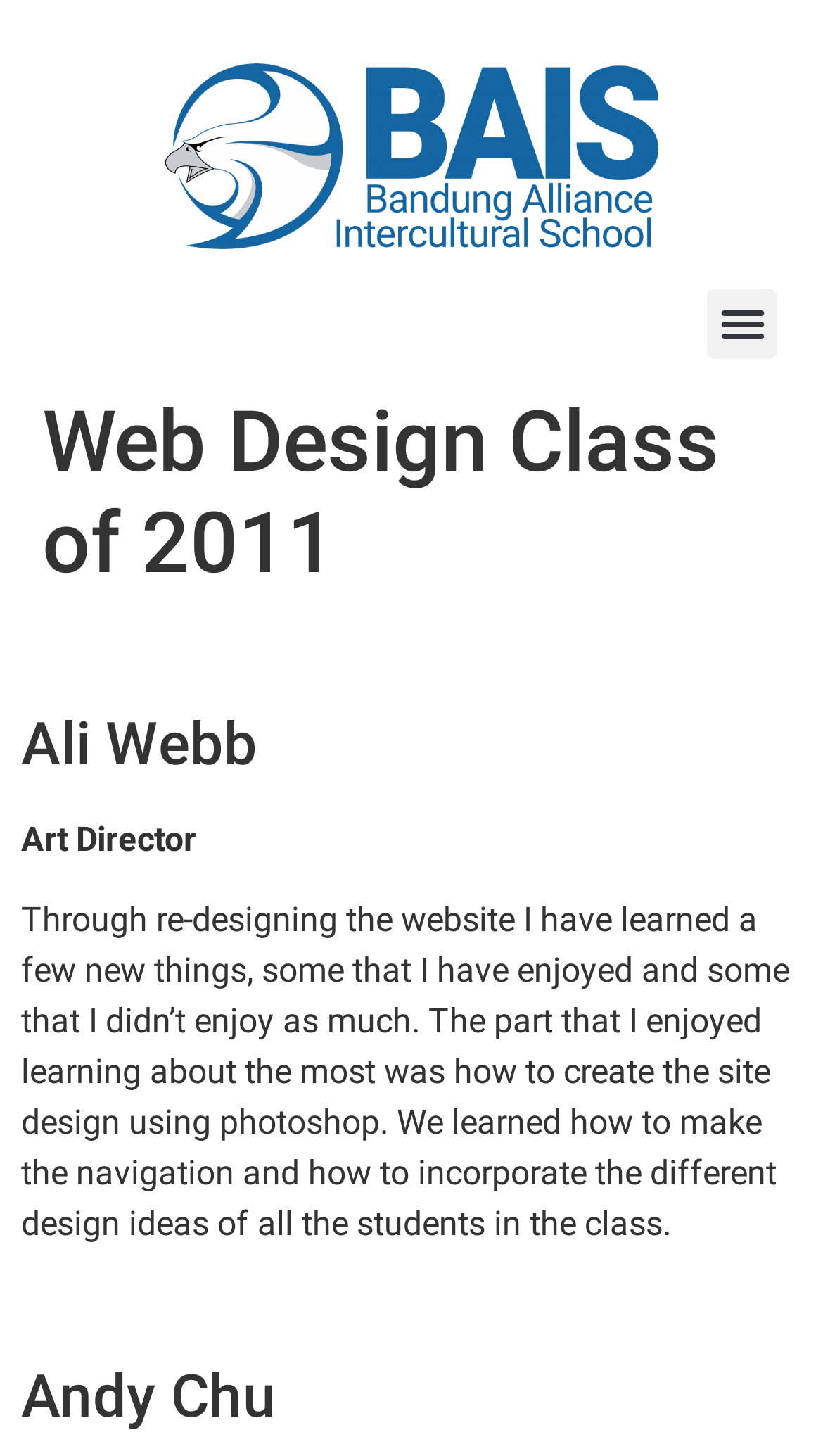Please determine the bounding box coordinates for the element with the description: "Menu".

[0.86, 0.198, 0.945, 0.246]